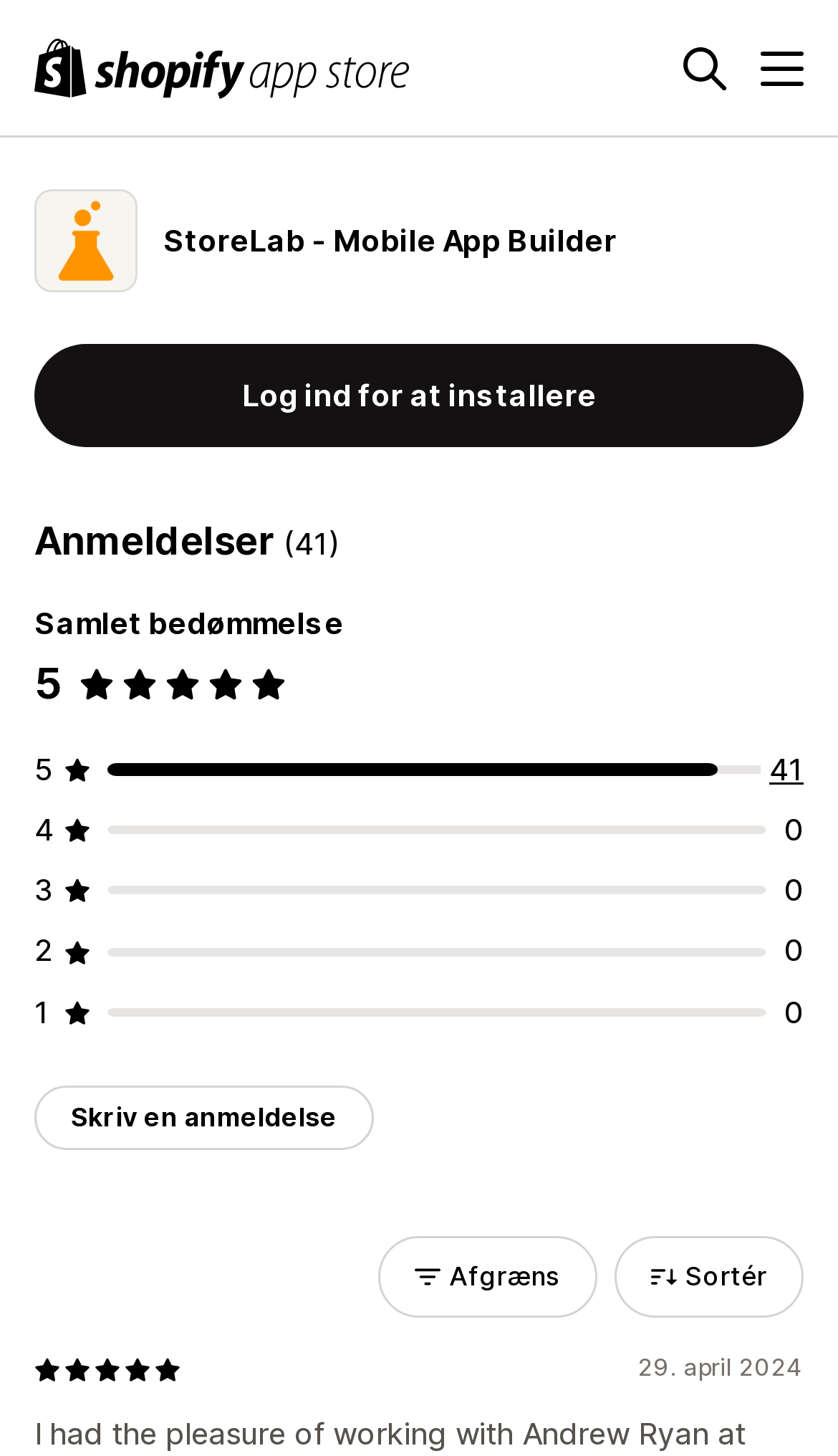Locate the bounding box coordinates of the region to be clicked to comply with the following instruction: "Search for an app". The coordinates must be four float numbers between 0 and 1, in the form [left, top, right, bottom].

[0.815, 0.032, 0.867, 0.061]